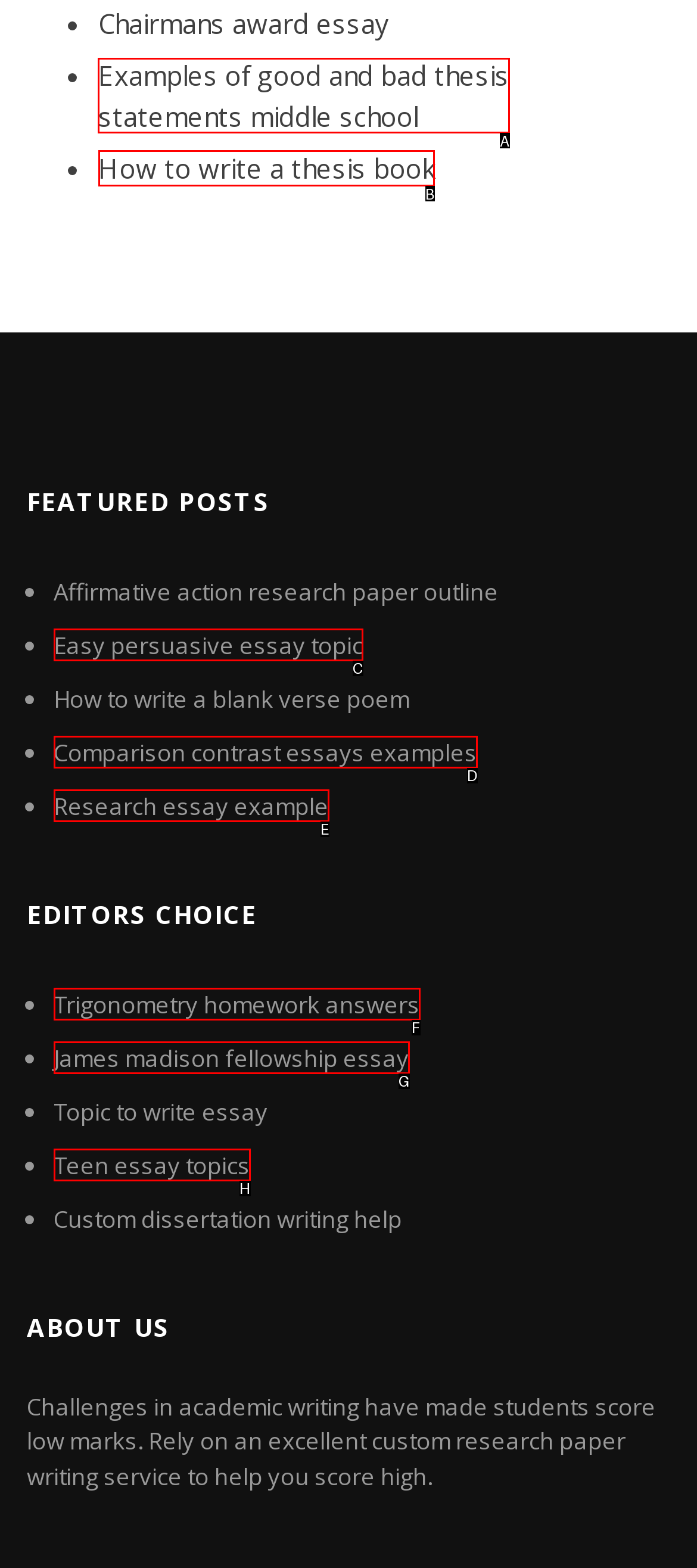To achieve the task: Explore Examples of good and bad thesis statements middle school, indicate the letter of the correct choice from the provided options.

A